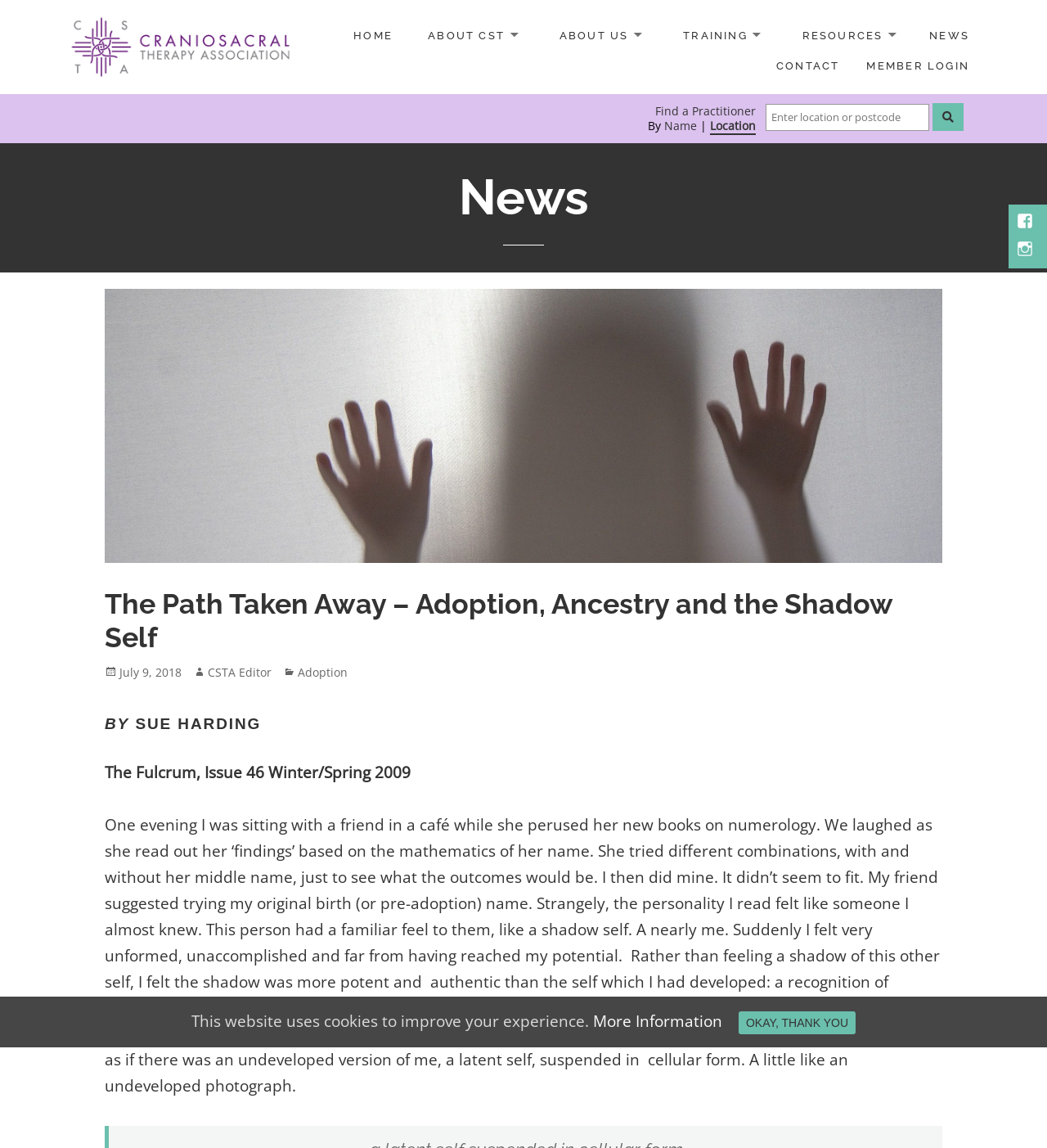Please examine the image and provide a detailed answer to the question: What is the purpose of the button at the bottom of the webpage?

I found the answer by looking at the button's text and its location at the bottom of the webpage, which suggests that it is related to the cookie policy, and clicking it will acknowledge and dismiss the cookie notification.